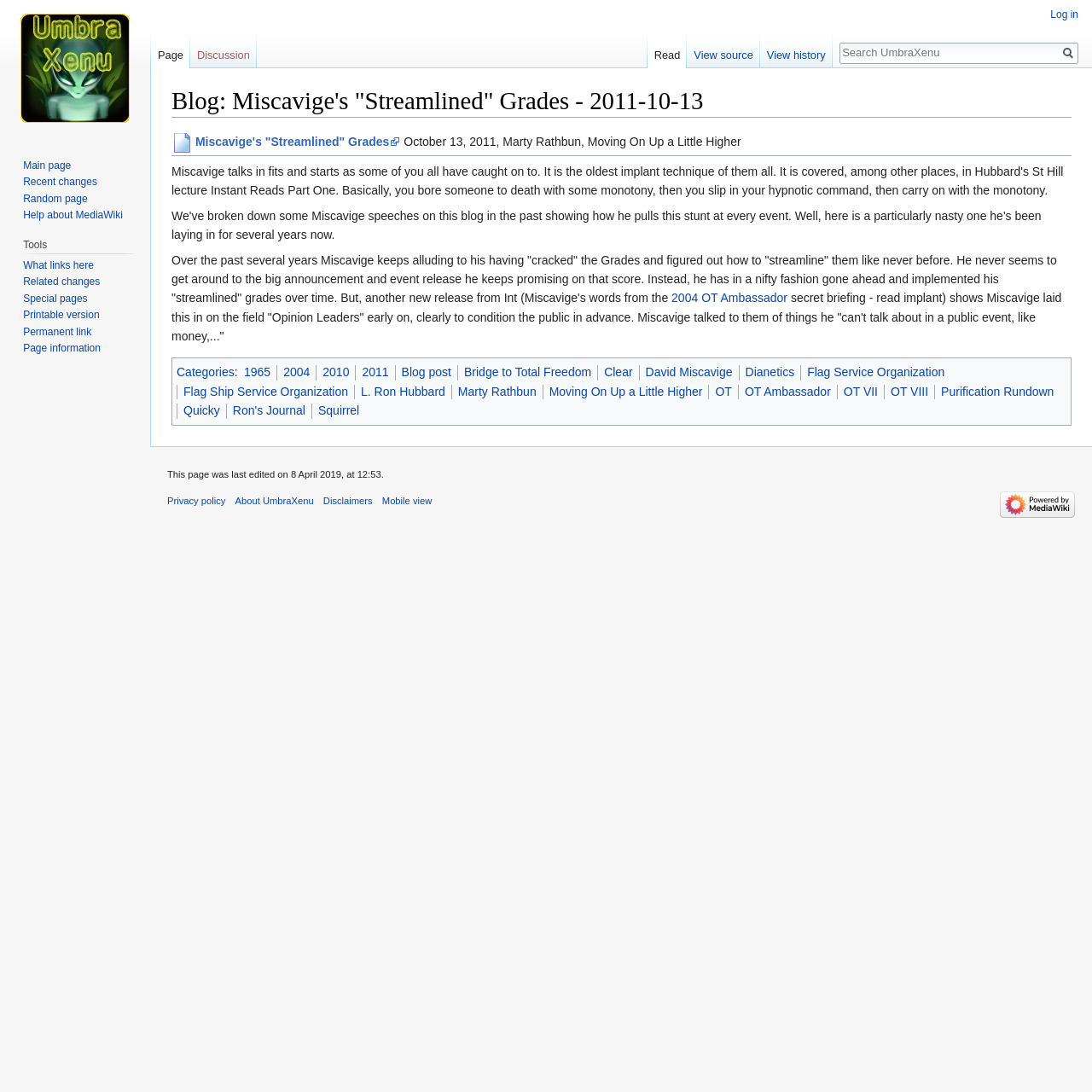How many links are there in the 'Categories' section?
Answer the question based on the image using a single word or a brief phrase.

14